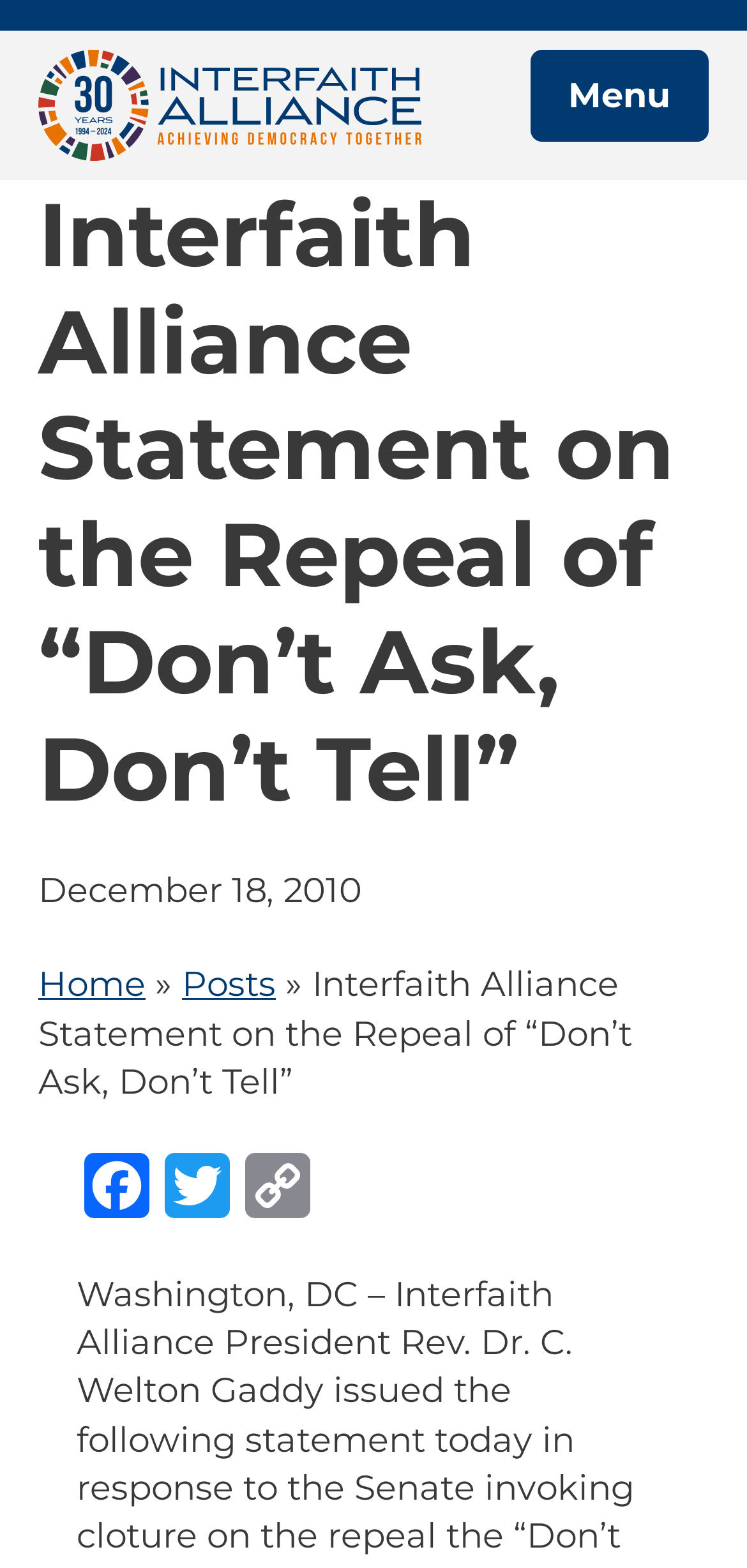Extract the main heading from the webpage content.

Interfaith Alliance Statement on the Repeal of “Don’t Ask, Don’t Tell”